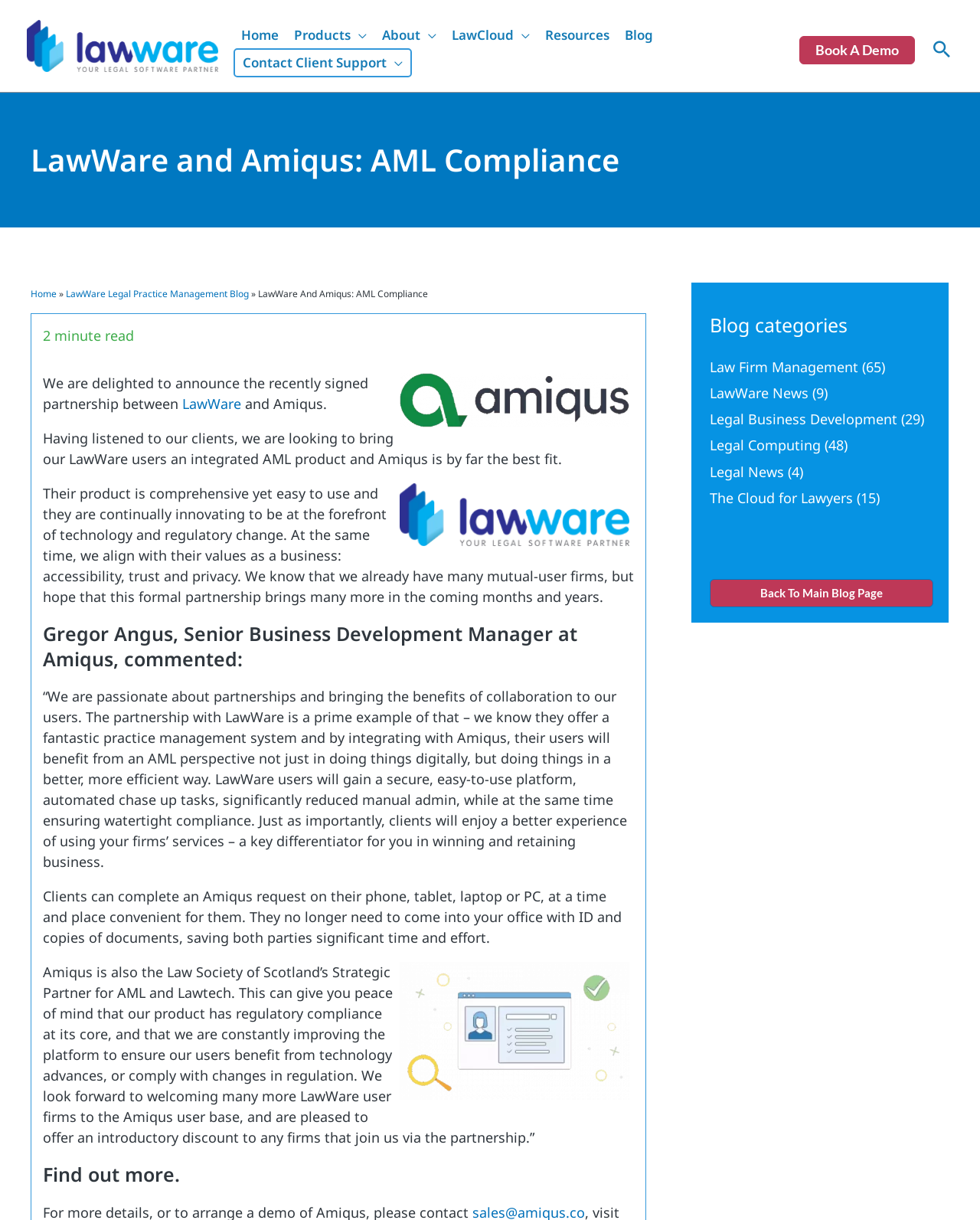Find and provide the bounding box coordinates for the UI element described with: "Book a Demo".

[0.83, 0.029, 0.948, 0.052]